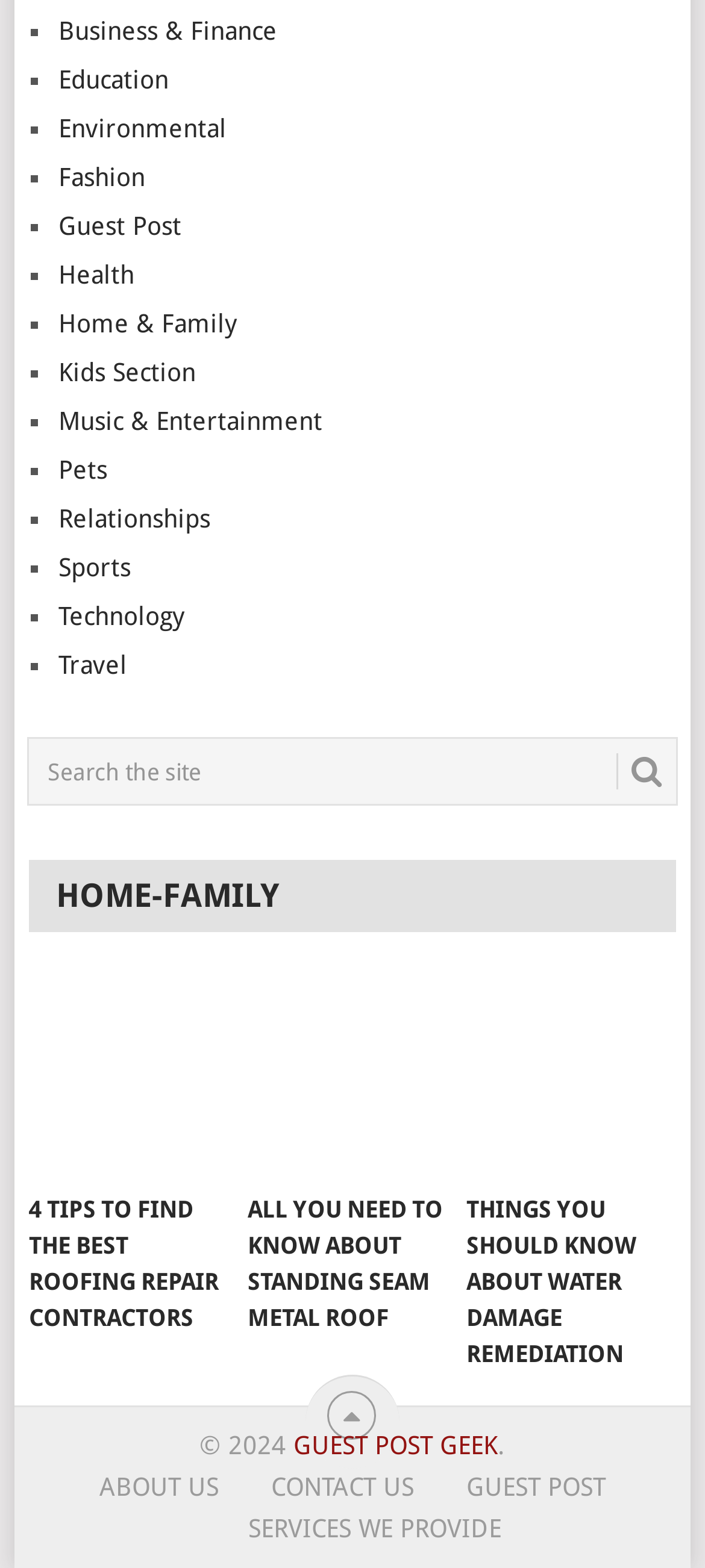What is the theme of the article on the top?
From the screenshot, supply a one-word or short-phrase answer.

Roofing repair